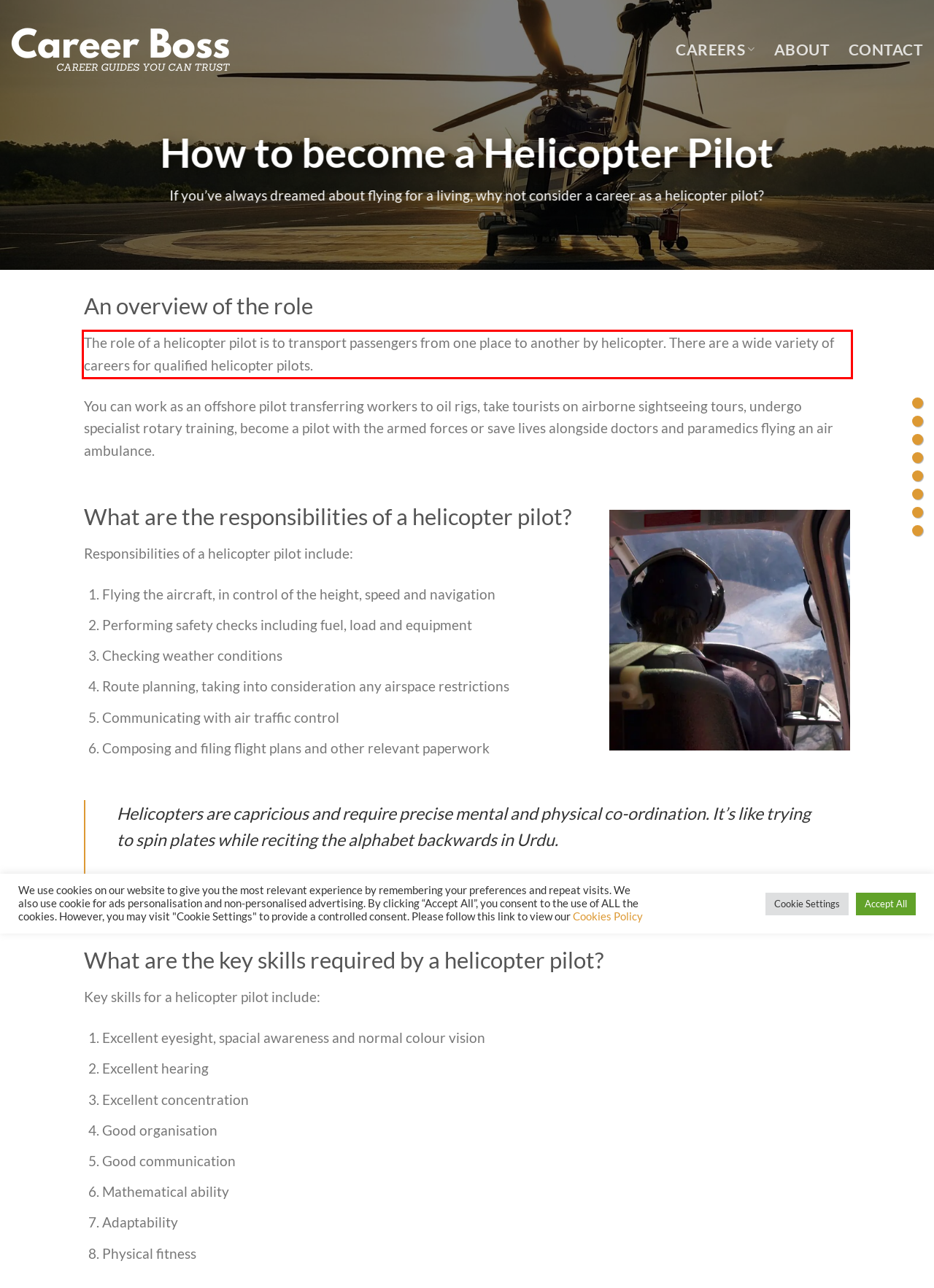Using OCR, extract the text content found within the red bounding box in the given webpage screenshot.

The role of a helicopter pilot is to transport passengers from one place to another by helicopter. There are a wide variety of careers for qualified helicopter pilots.